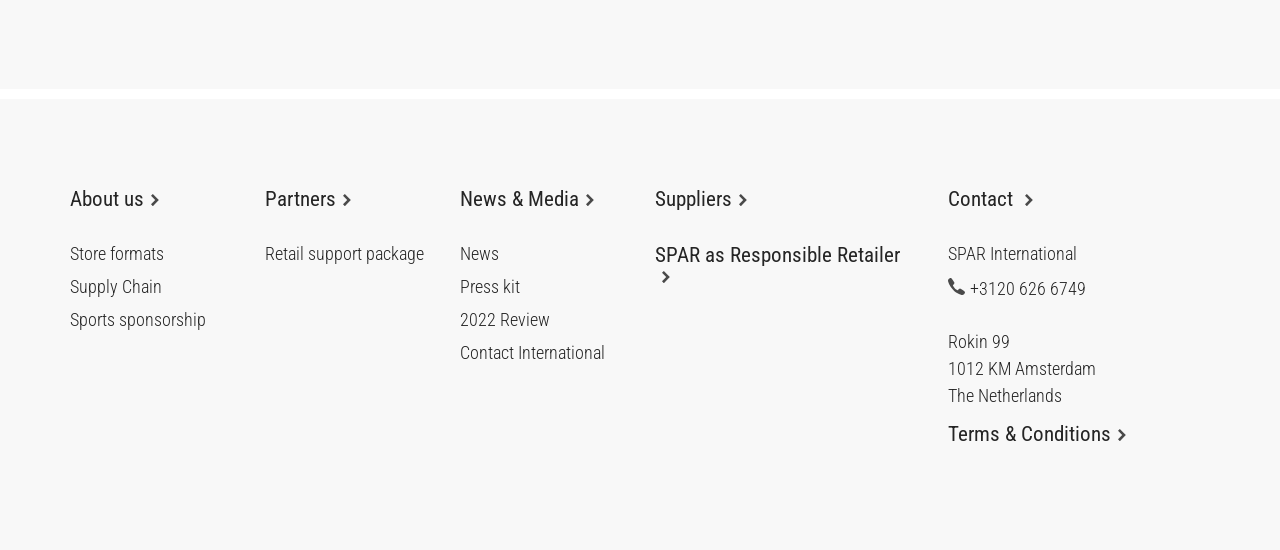Locate the bounding box coordinates of the clickable region to complete the following instruction: "View News & Media."

[0.359, 0.344, 0.488, 0.382]